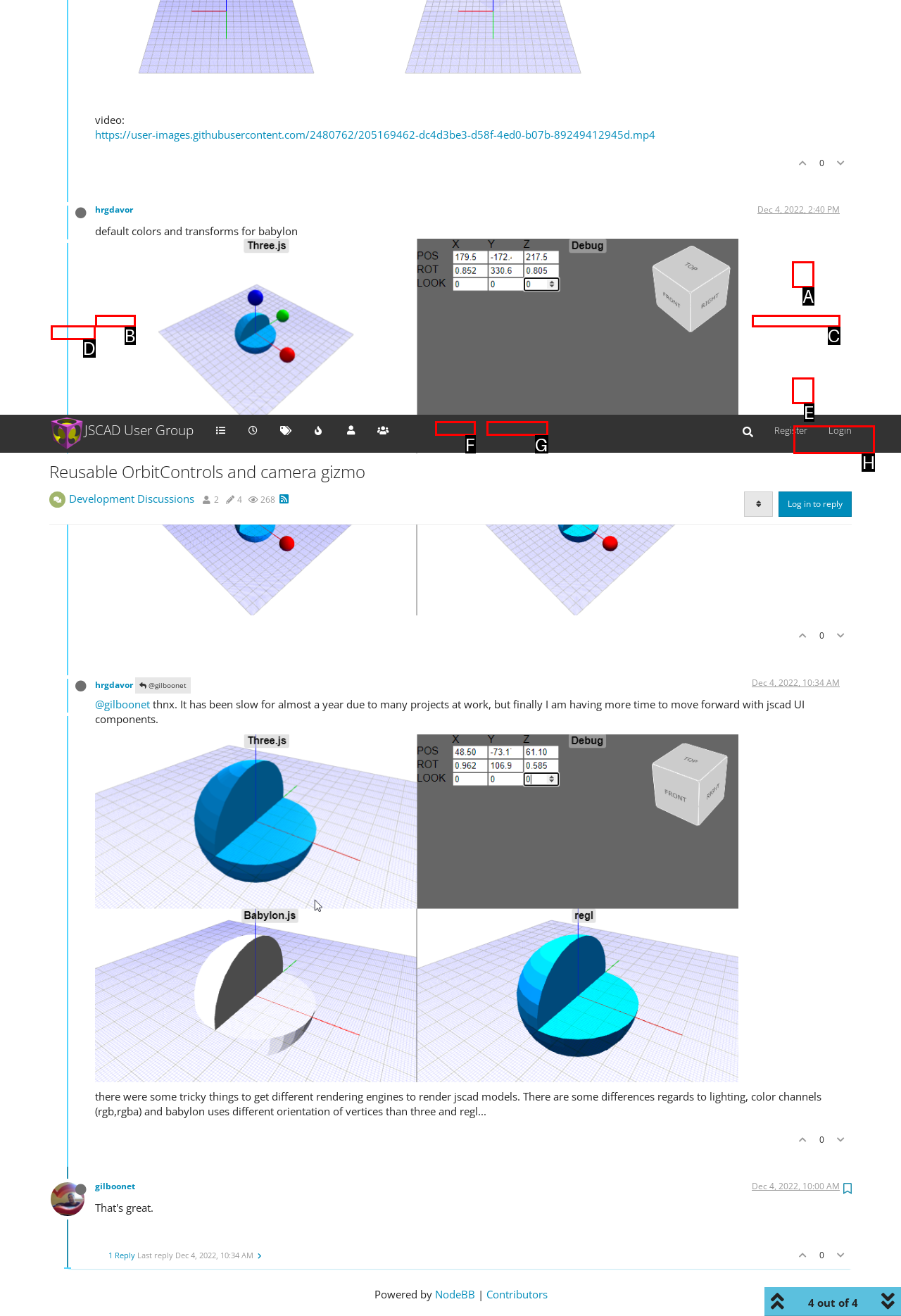Select the letter that corresponds to this element description: 4 out of 4
Answer with the letter of the correct option directly.

H